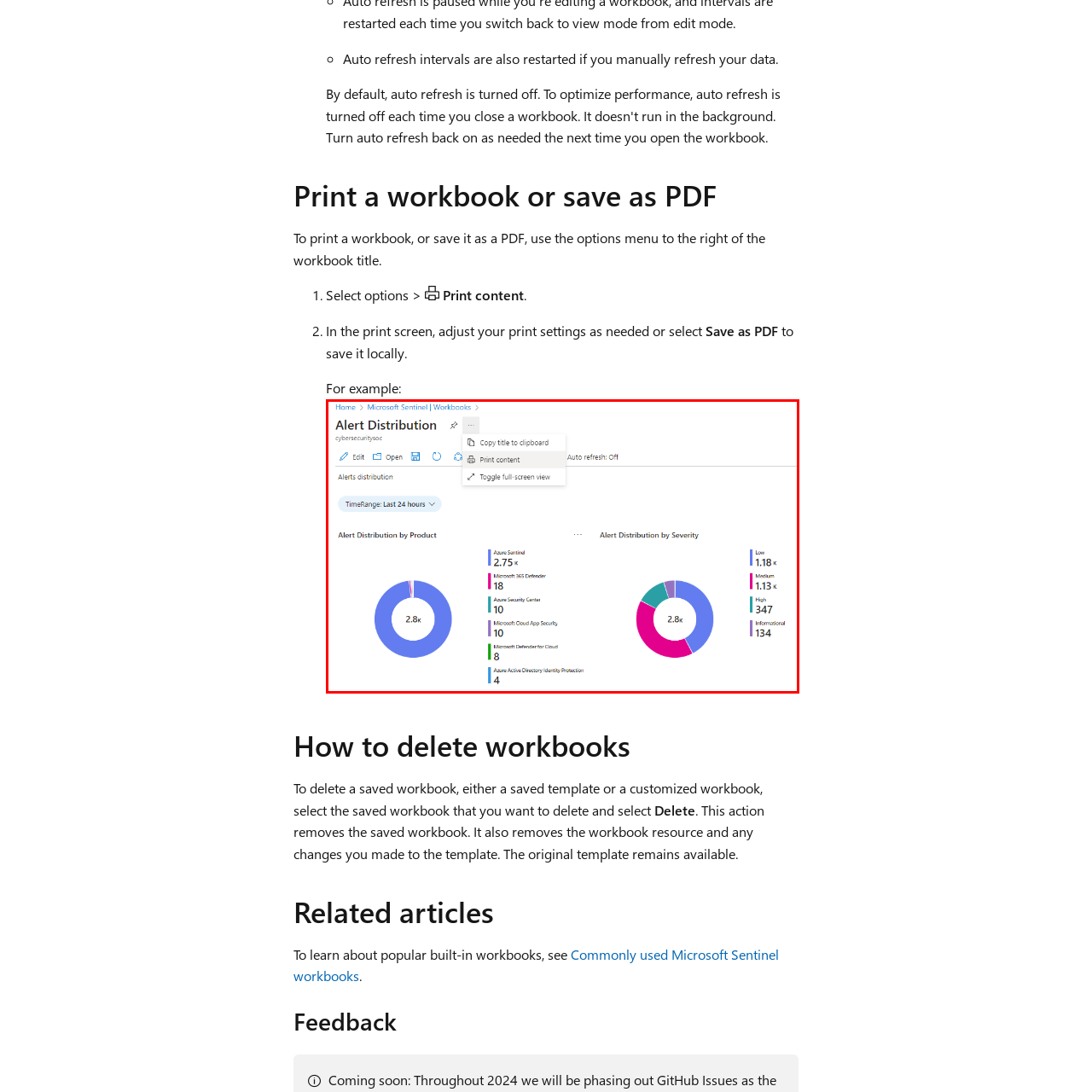How many high-severity alerts are there?
Please analyze the segment of the image inside the red bounding box and respond with a single word or phrase.

134